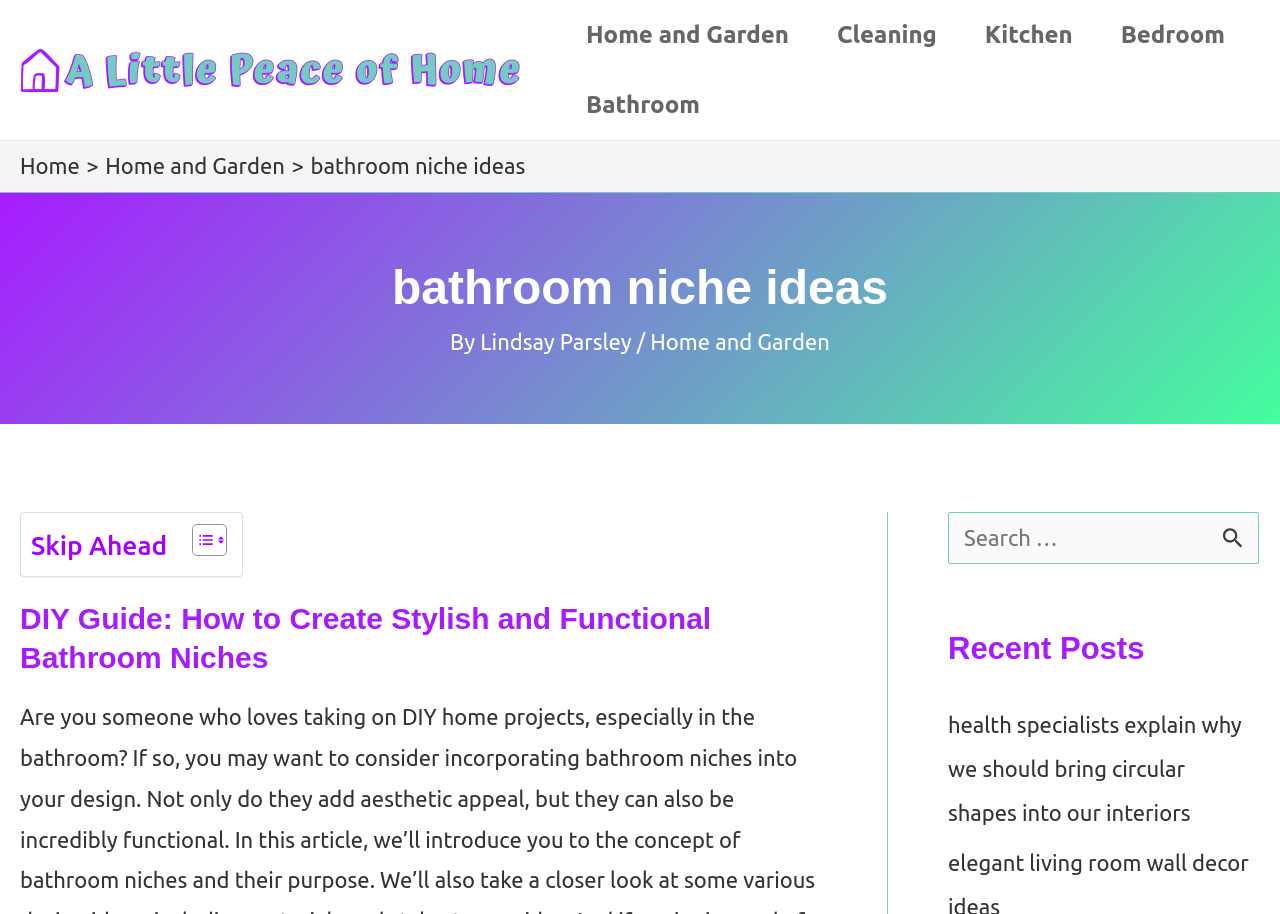What is the name of the website?
Provide a one-word or short-phrase answer based on the image.

A Little Peace of Home